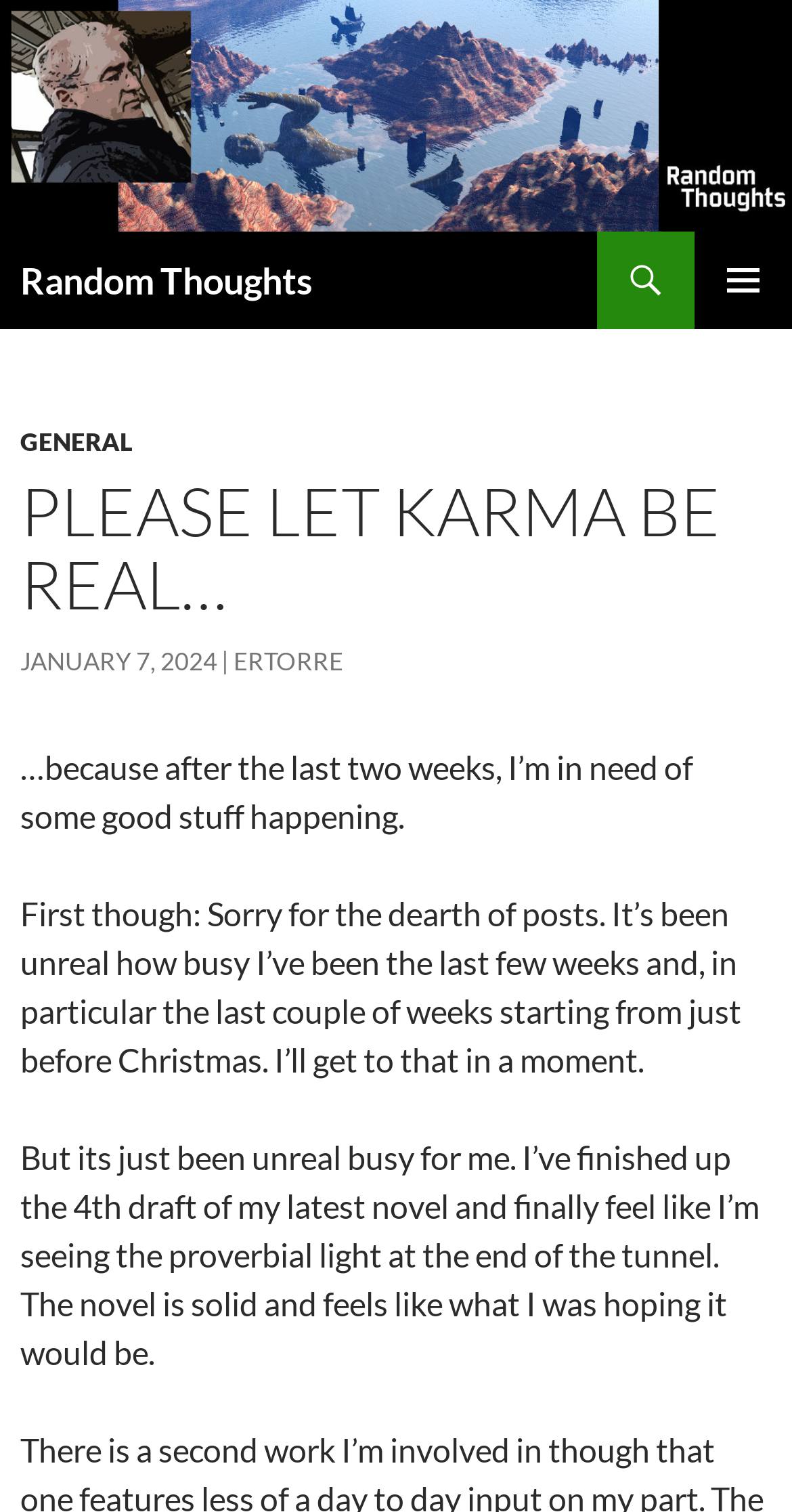What is the author's current state?
Please provide a comprehensive answer based on the information in the image.

The author mentions that they have been unreal busy for the last few weeks, especially around Christmas, and have finally finished the 4th draft of their latest novel.